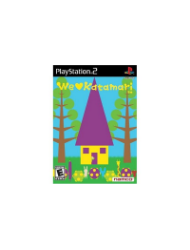What is the font style of the title?
Provide a comprehensive and detailed answer to the question.

The font style of the title is bold and playful because the caption states that the title 'We Love Katamari' is prominently displayed at the top in a bold, playful font, which suggests that the font is both visually striking and whimsical.